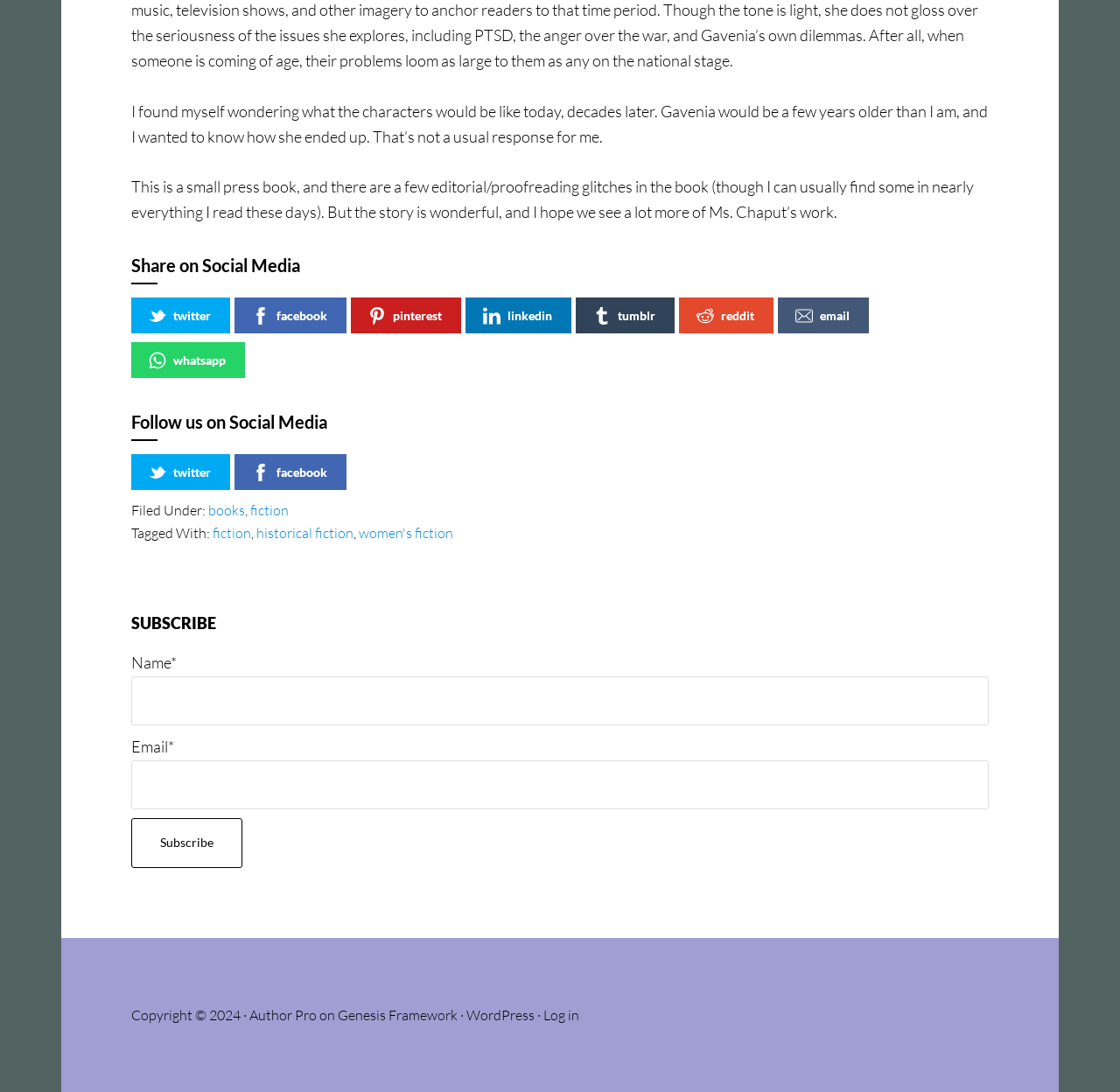What is the copyright year of the webpage?
Please look at the screenshot and answer in one word or a short phrase.

2024